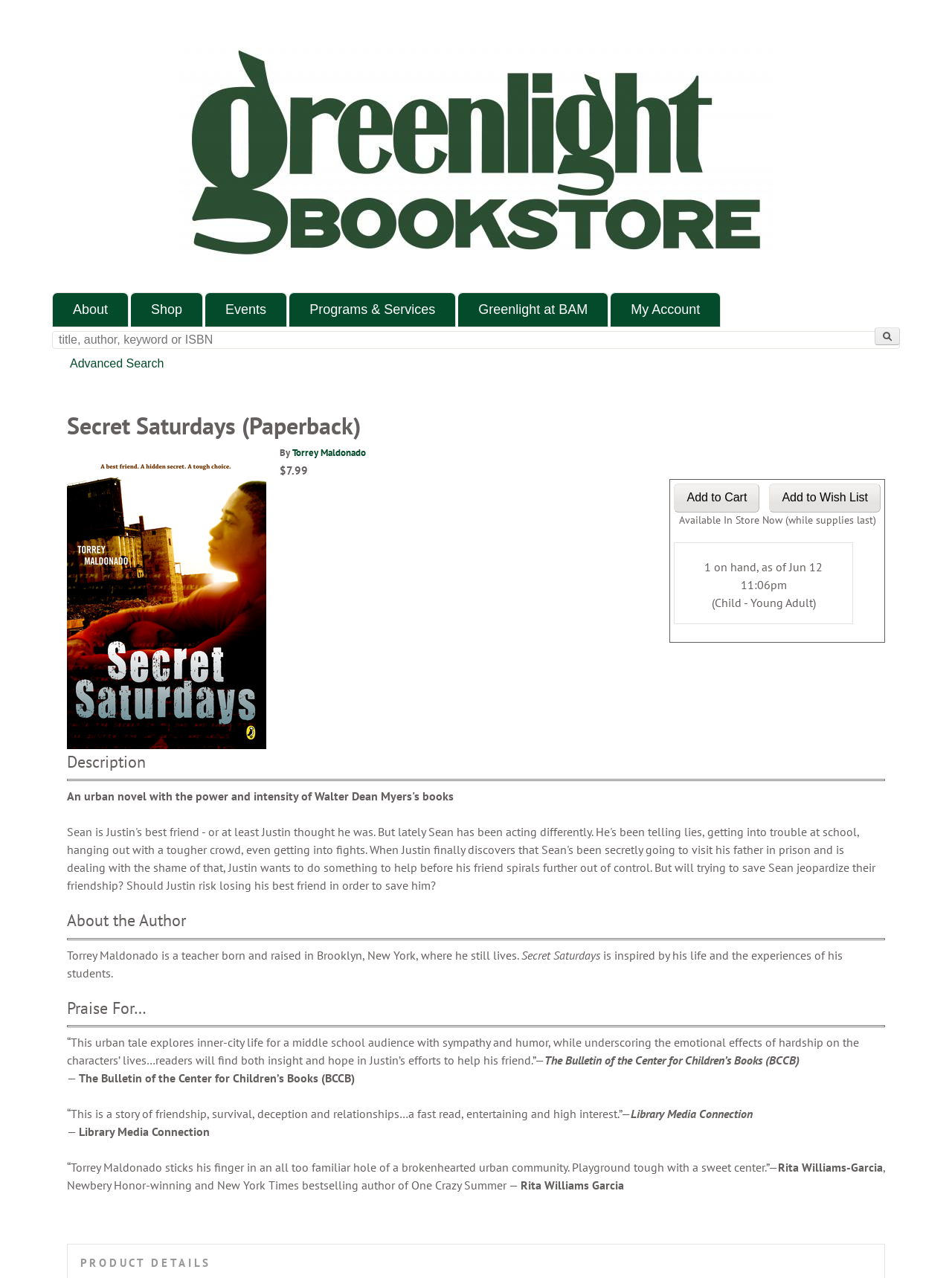Identify the bounding box coordinates for the element that needs to be clicked to fulfill this instruction: "Go to 'About' page". Provide the coordinates in the format of four float numbers between 0 and 1: [left, top, right, bottom].

[0.055, 0.229, 0.134, 0.256]